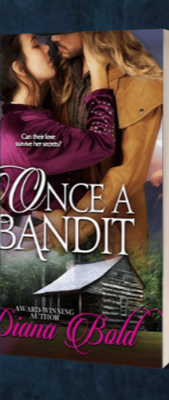What is the setting of the story?
Using the information from the image, give a concise answer in one word or a short phrase.

a rustic cabin